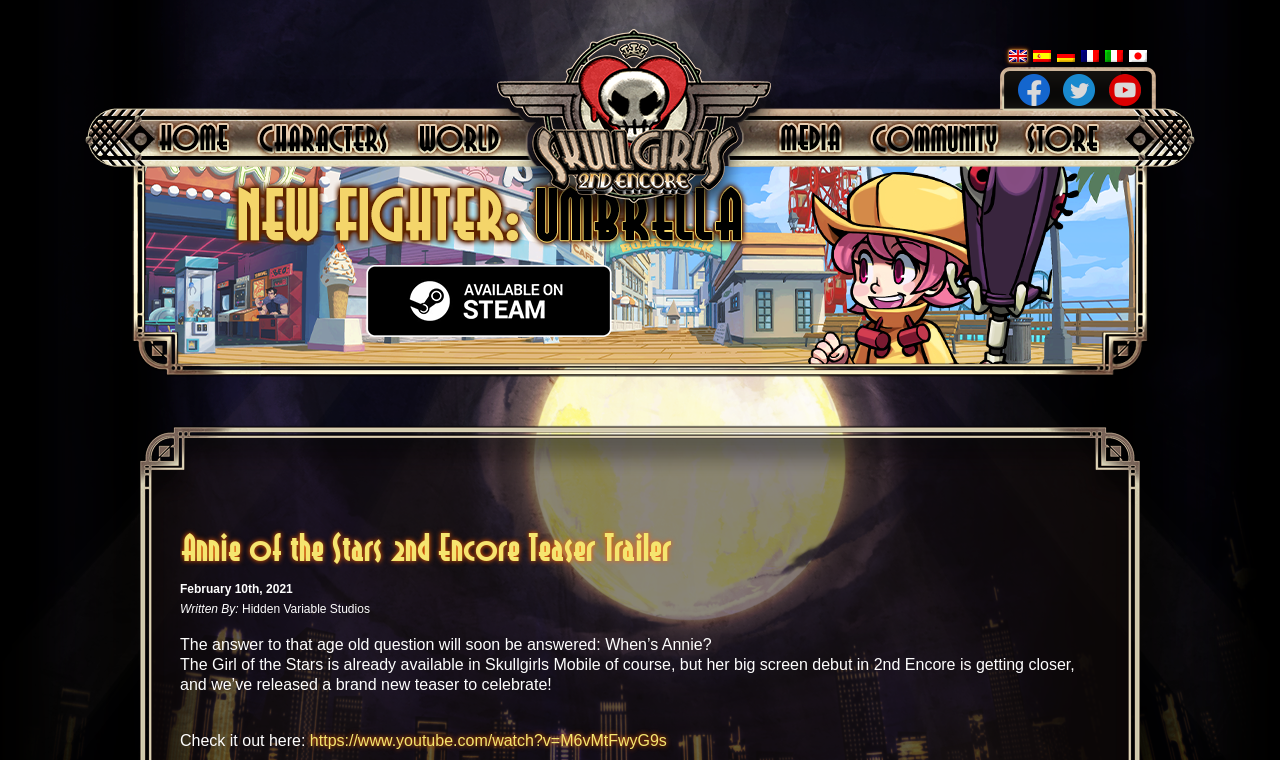Give a one-word or short phrase answer to this question: 
What is the name of the new fighter?

Umbrella